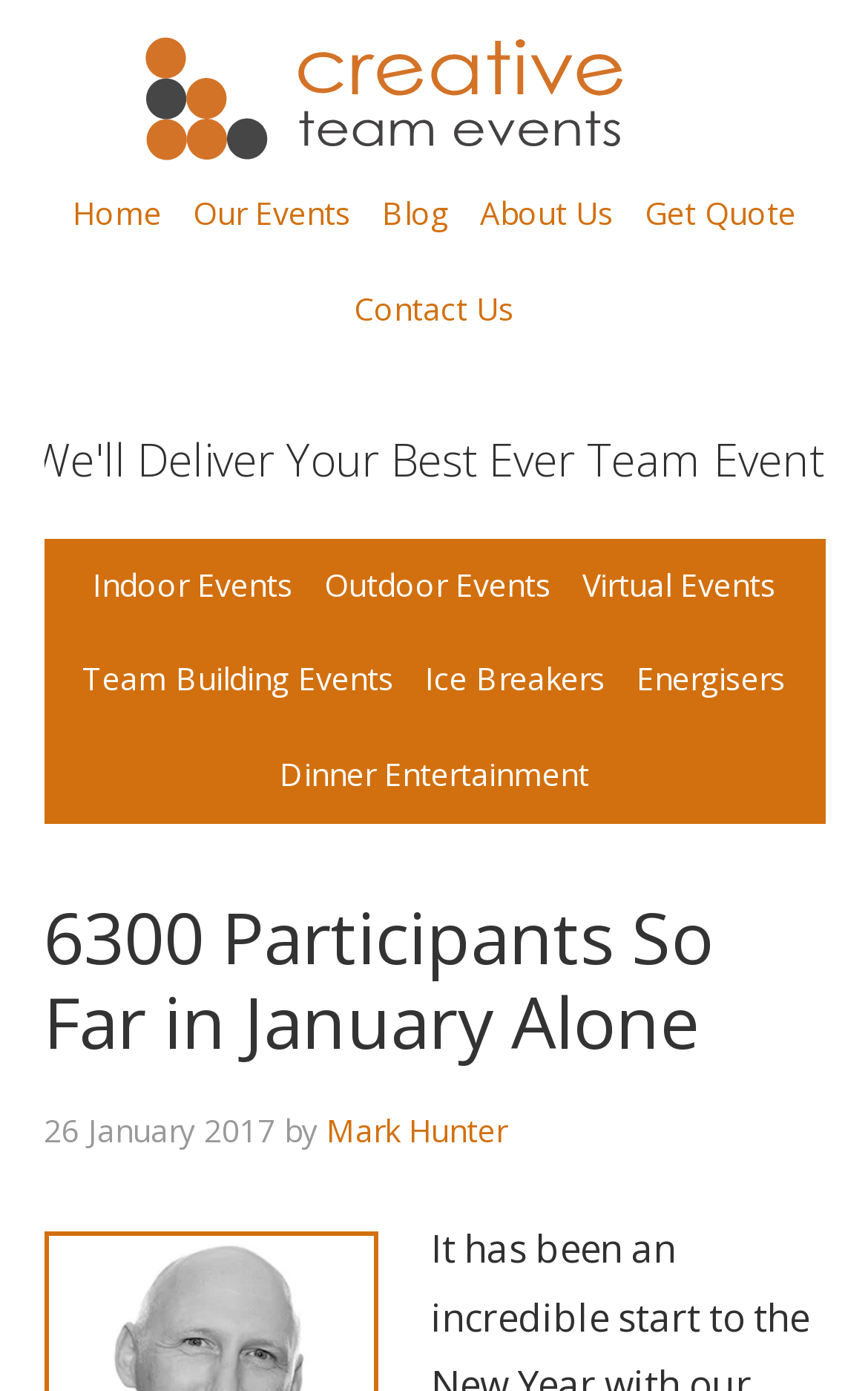Identify the bounding box coordinates of the element to click to follow this instruction: 'Click on Creative Team Events'. Ensure the coordinates are four float values between 0 and 1, provided as [left, top, right, bottom].

[0.031, 0.019, 0.969, 0.12]